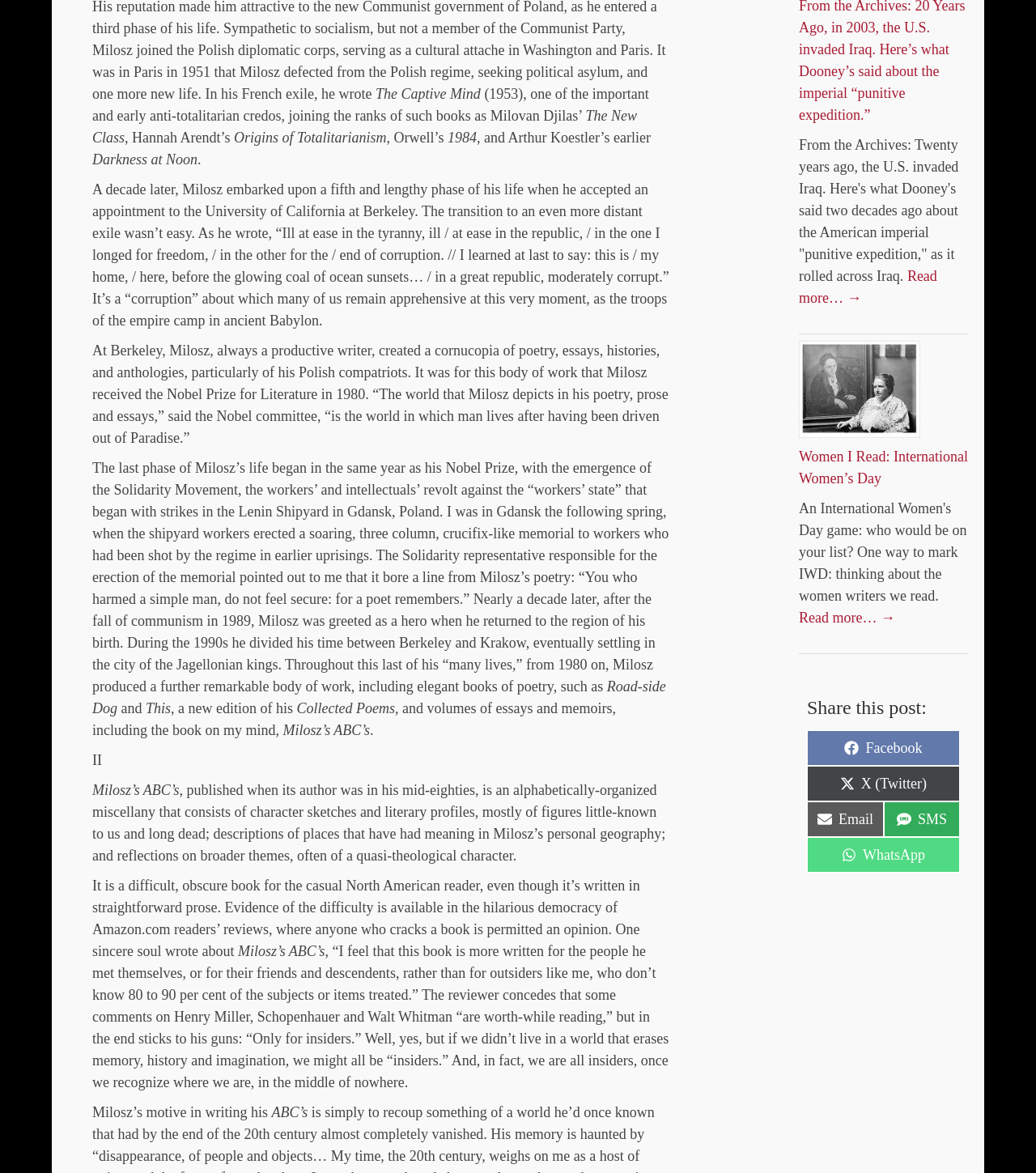What is the title of the book mentioned at the top?
From the image, respond with a single word or phrase.

The Captive Mind